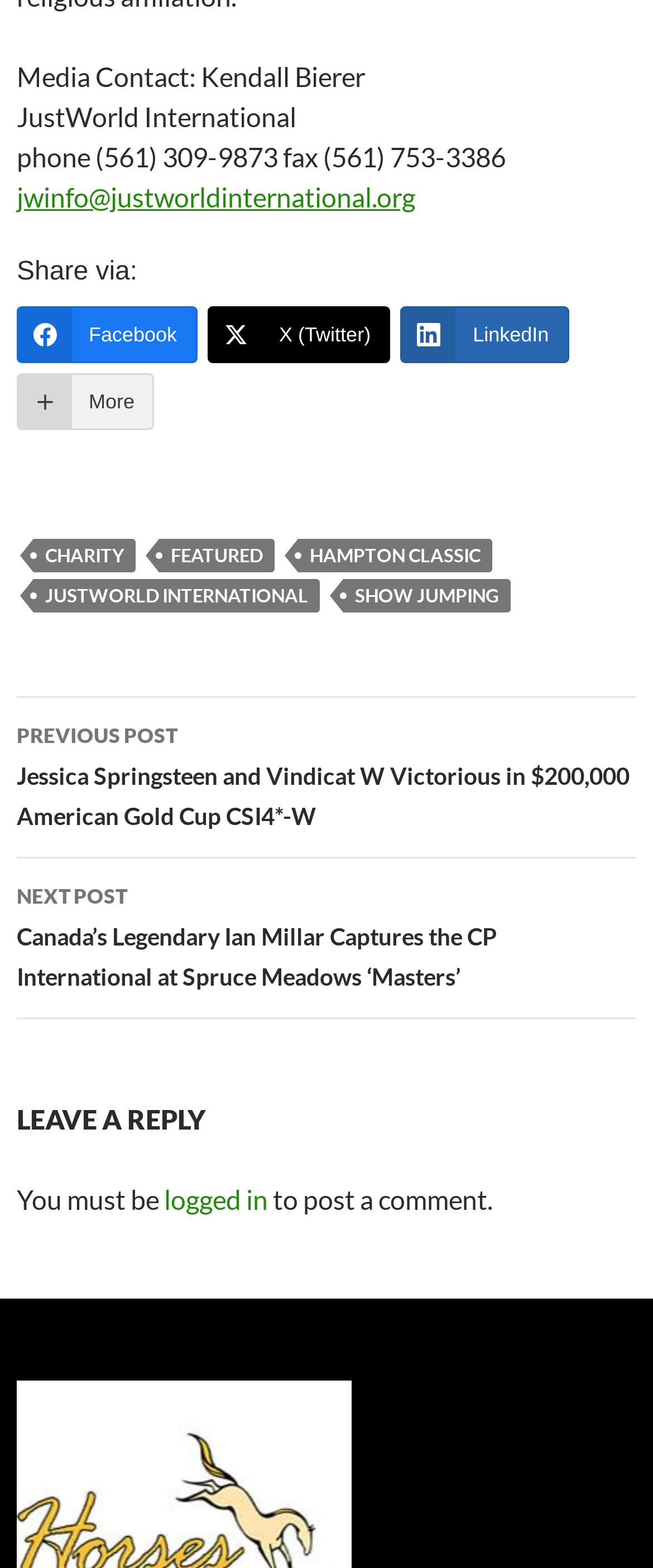How many links are available in the footer section?
Answer with a single word or phrase by referring to the visual content.

5